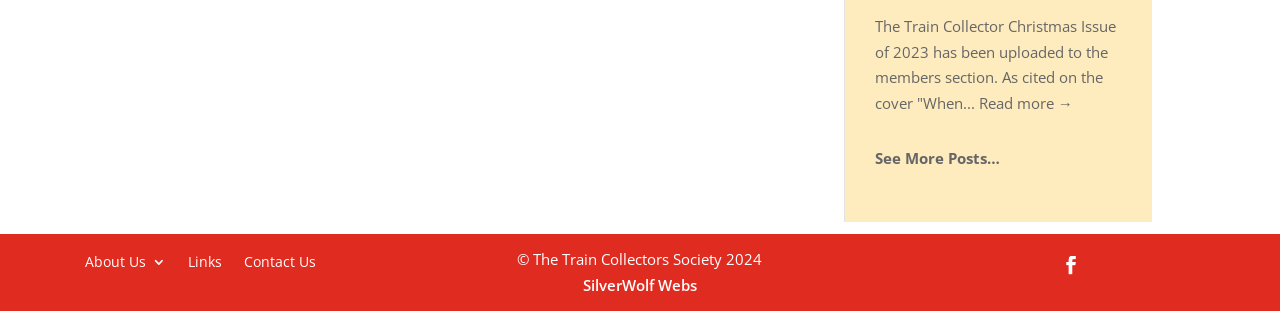What is the copyright year of the website?
Provide an in-depth answer to the question, covering all aspects.

The copyright year of the website is 2024, which is mentioned at the bottom of the webpage in the static text '© The Train Collectors Society 2024'.